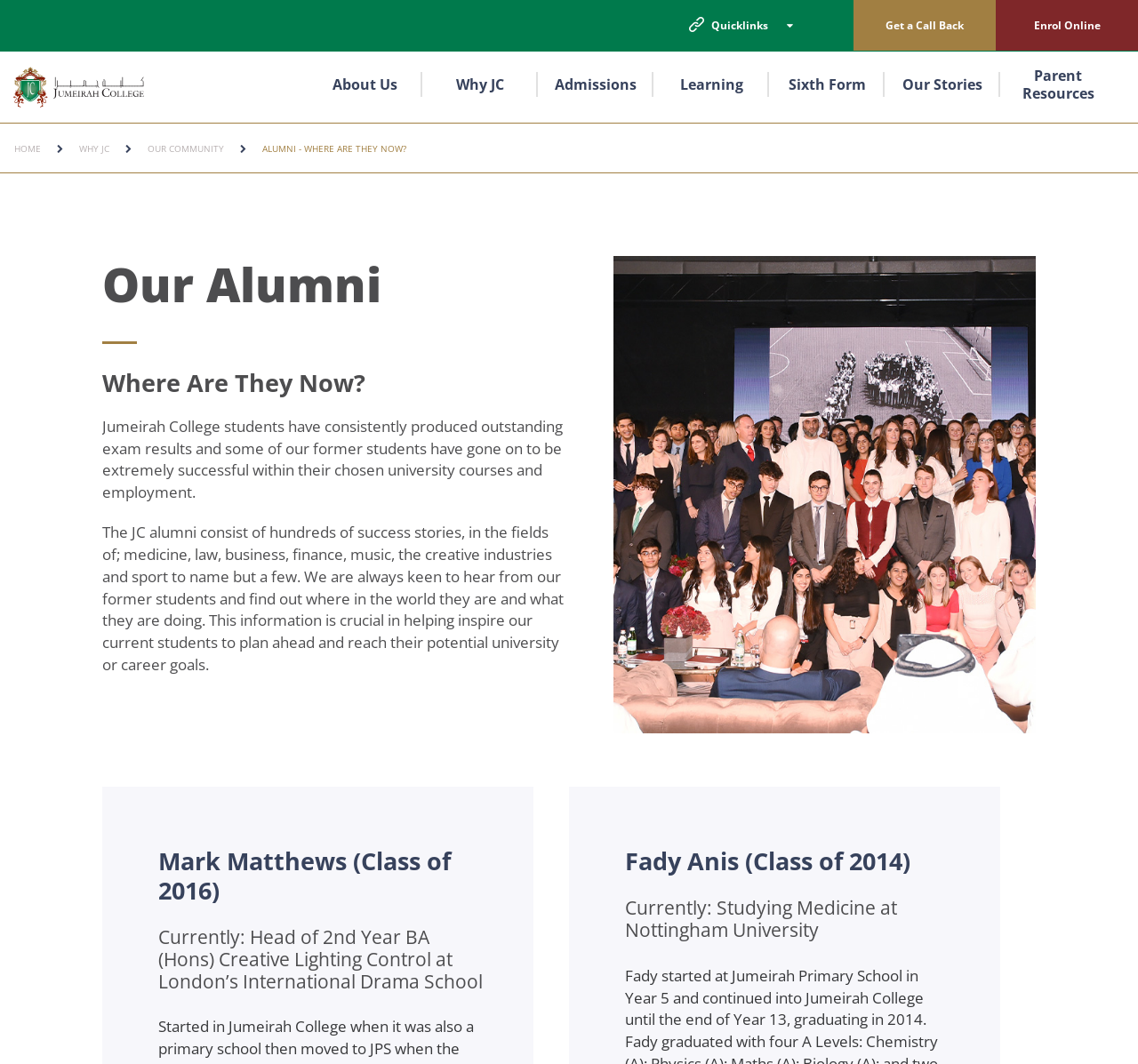What is the profession of Mark Matthews?
From the image, respond using a single word or phrase.

Head of 2nd Year BA (Hons) Creative Lighting Control